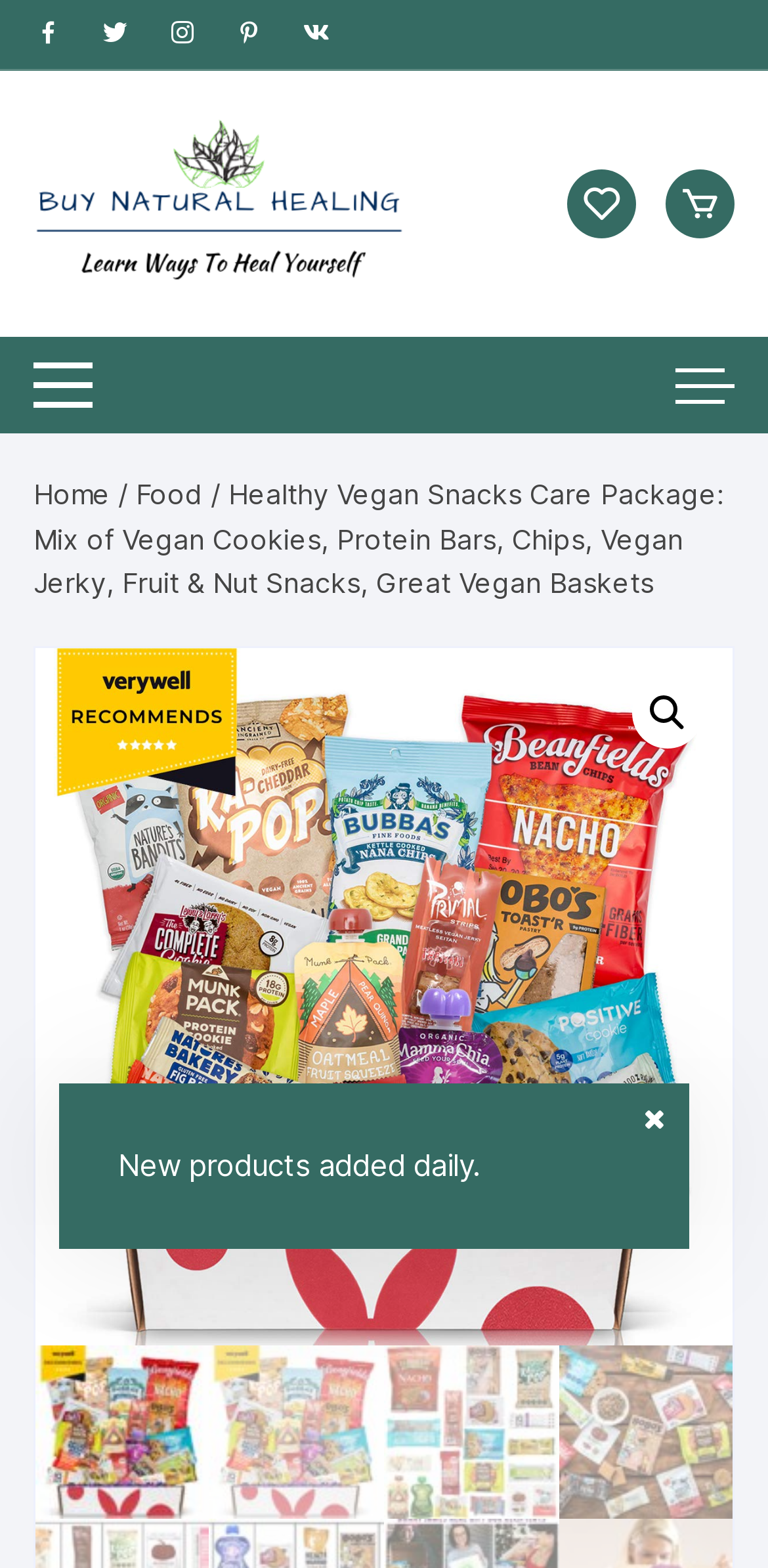Based on the provided description, "Home", find the bounding box of the corresponding UI element in the screenshot.

[0.043, 0.305, 0.143, 0.326]